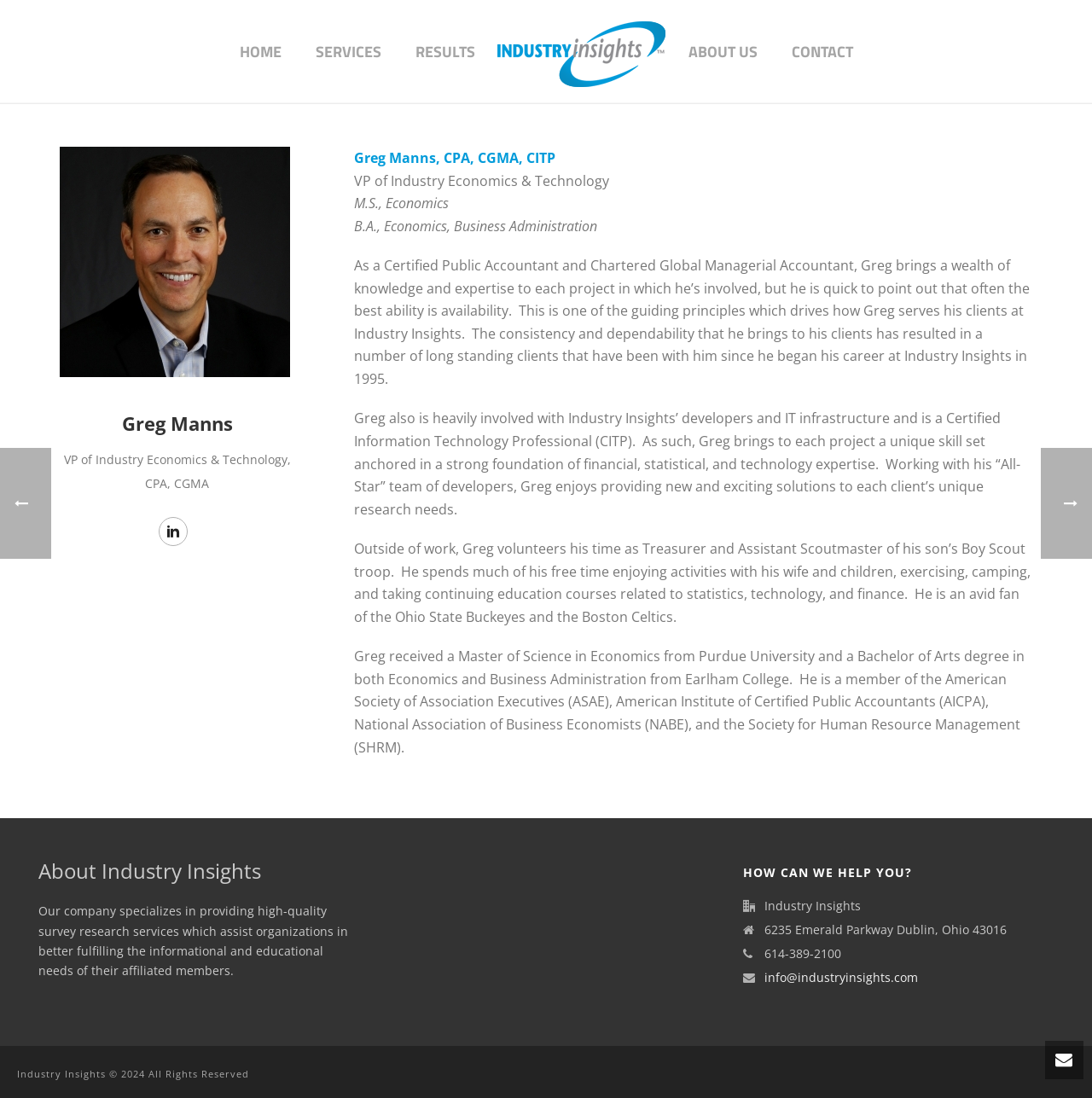Please answer the following question using a single word or phrase: 
What is Greg's educational background?

M.S. in Economics, B.A. in Economics and Business Administration